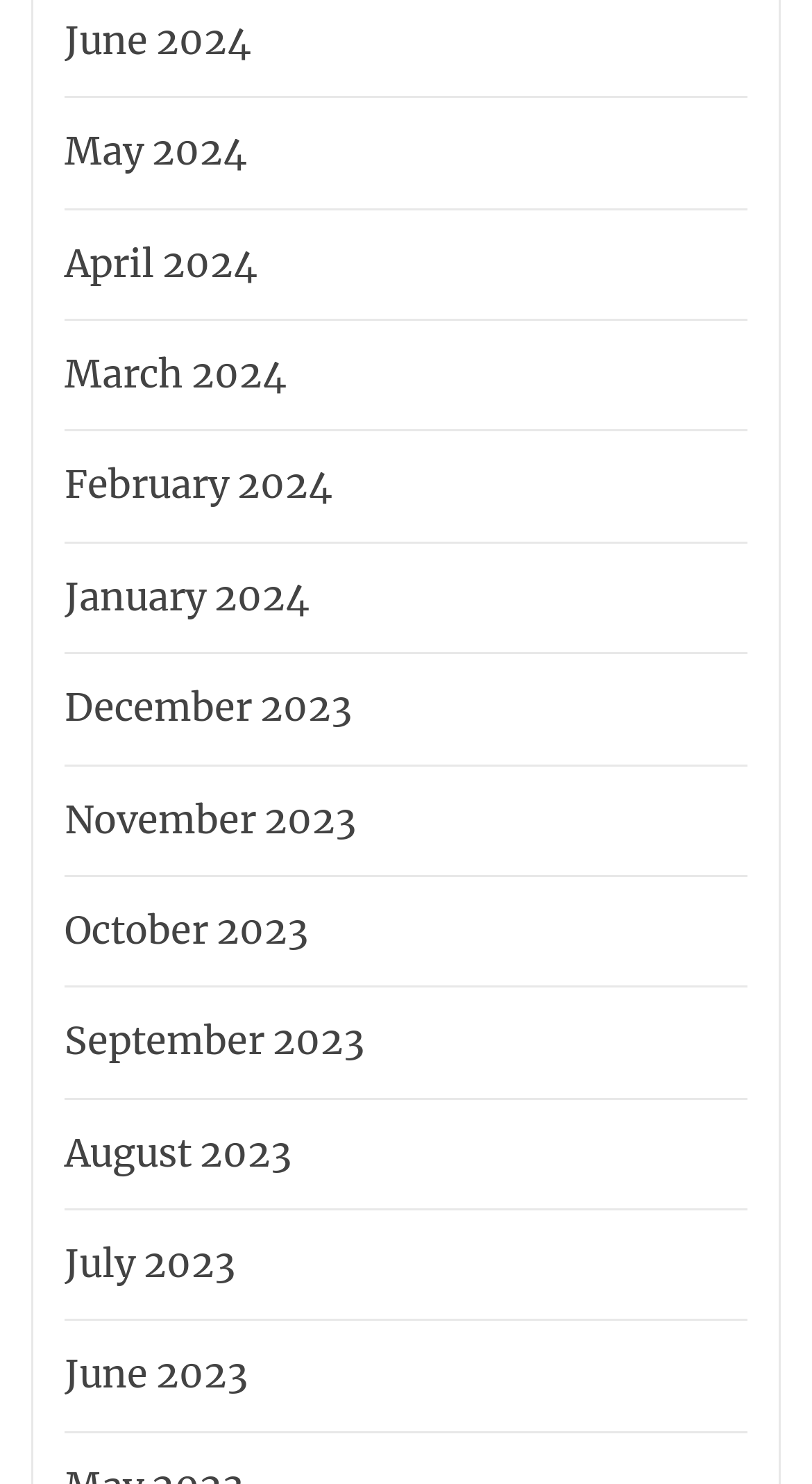Find and indicate the bounding box coordinates of the region you should select to follow the given instruction: "check March 2024".

[0.067, 0.23, 0.354, 0.276]